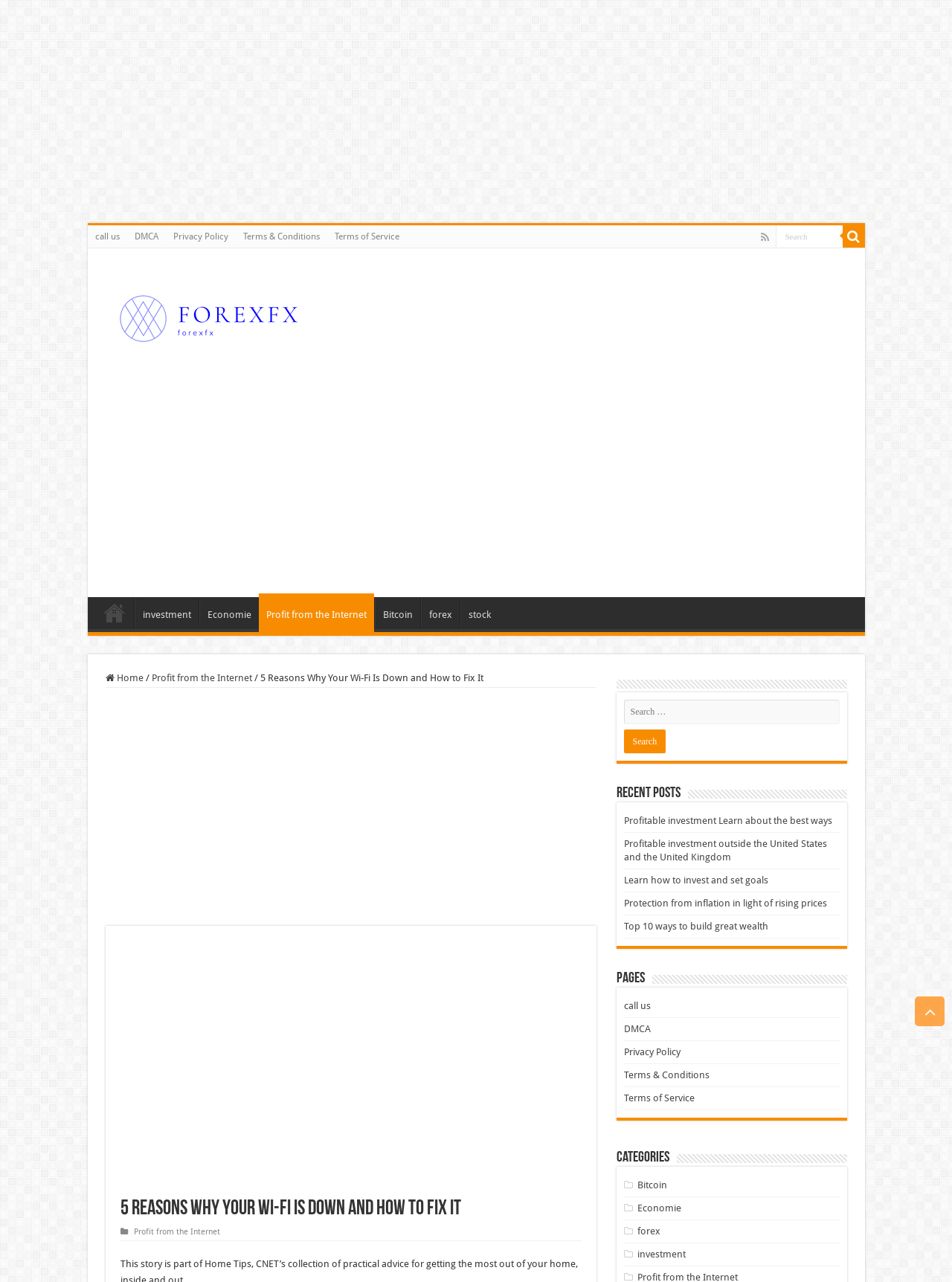Give the bounding box coordinates for the element described as: "aria-label="Advertisement" name="aswift_3" title="Advertisement"".

[0.111, 0.548, 0.626, 0.711]